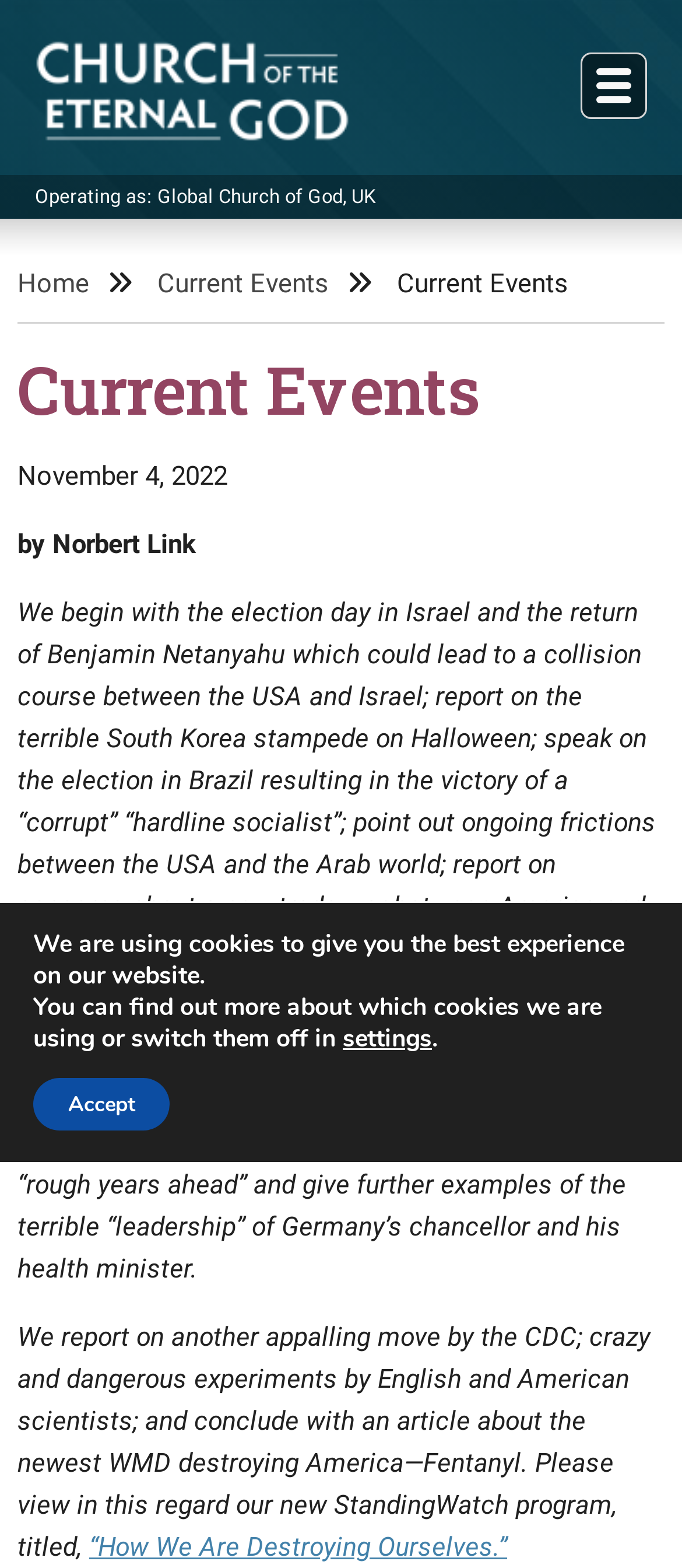Highlight the bounding box coordinates of the element that should be clicked to carry out the following instruction: "Read the 'Current Events'". The coordinates must be given as four float numbers ranging from 0 to 1, i.e., [left, top, right, bottom].

[0.026, 0.223, 0.974, 0.273]